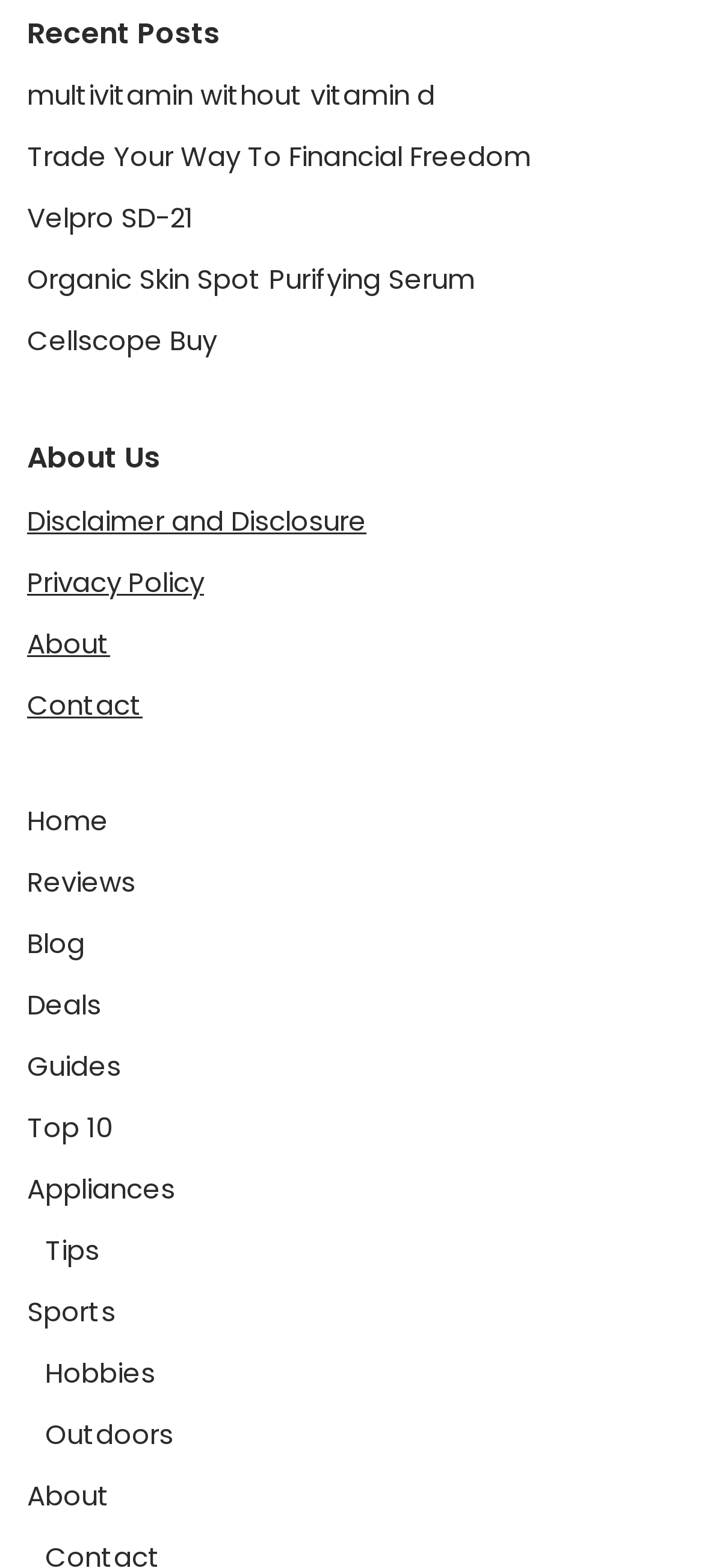Please find the bounding box coordinates of the element that needs to be clicked to perform the following instruction: "read about multivitamin without vitamin d". The bounding box coordinates should be four float numbers between 0 and 1, represented as [left, top, right, bottom].

[0.038, 0.049, 0.618, 0.073]